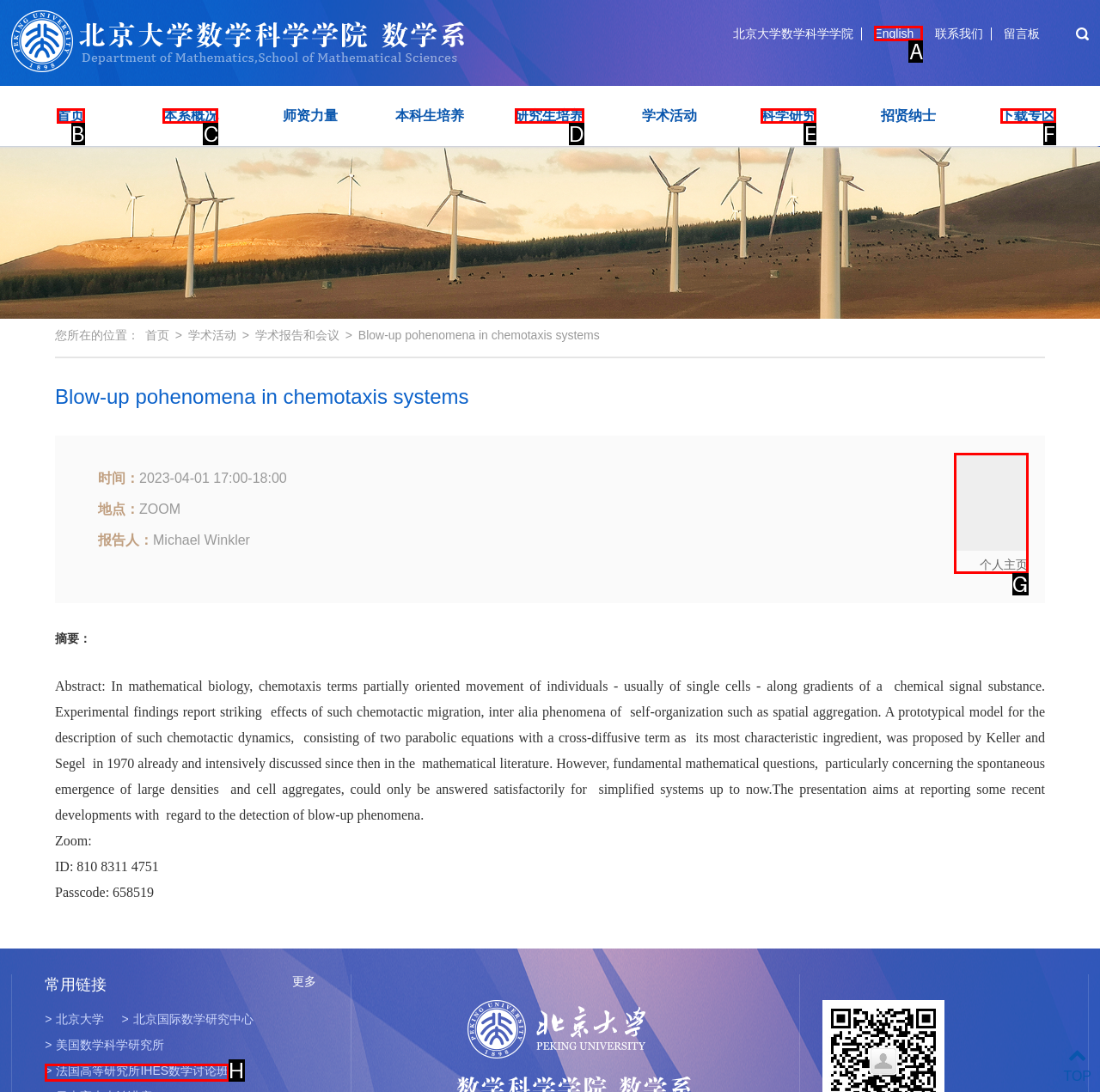Point out the correct UI element to click to carry out this instruction: Click the link to English version
Answer with the letter of the chosen option from the provided choices directly.

A